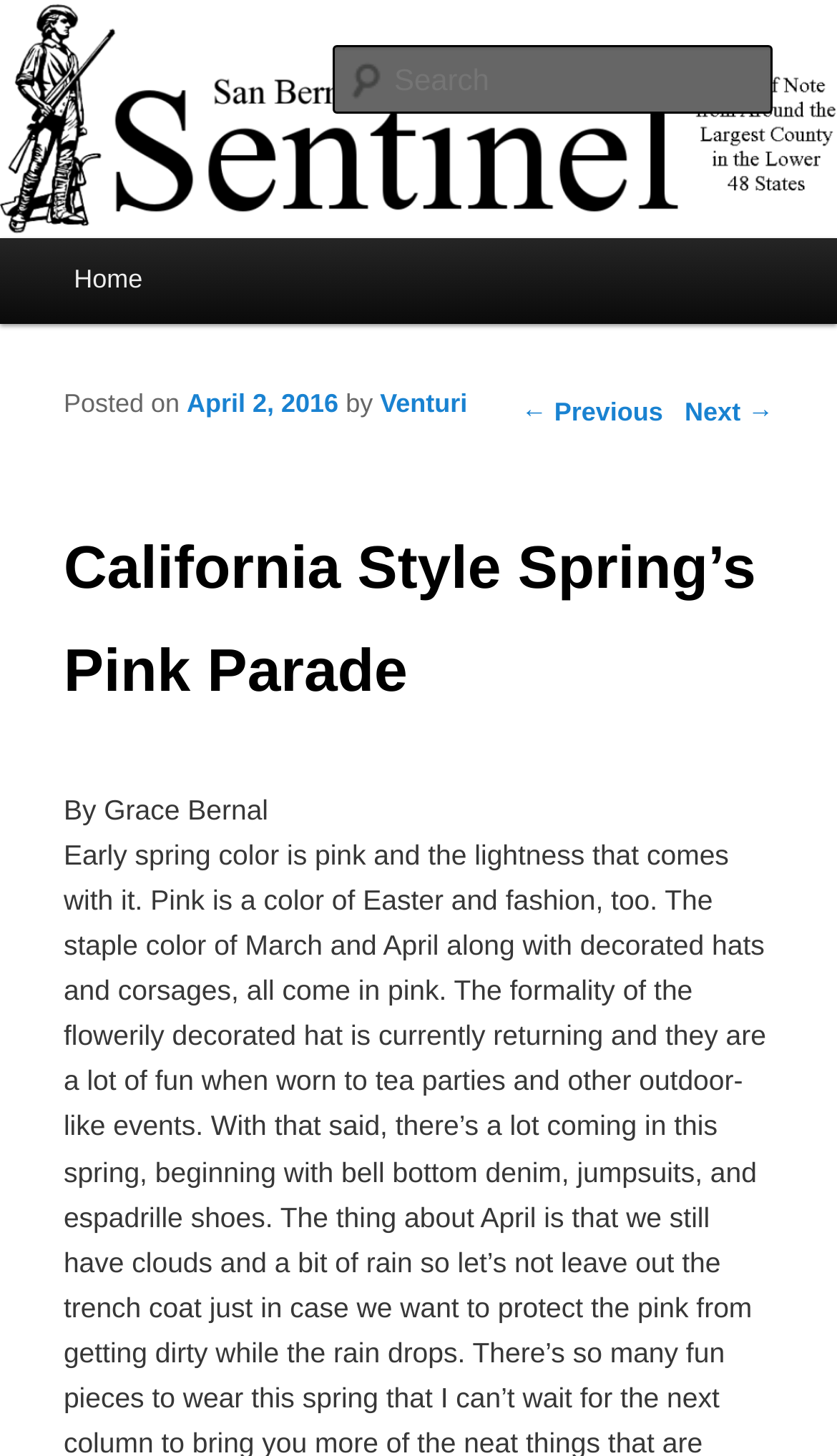Find the bounding box coordinates of the element's region that should be clicked in order to follow the given instruction: "go to SBCSentinel homepage". The coordinates should consist of four float numbers between 0 and 1, i.e., [left, top, right, bottom].

[0.076, 0.108, 0.445, 0.147]